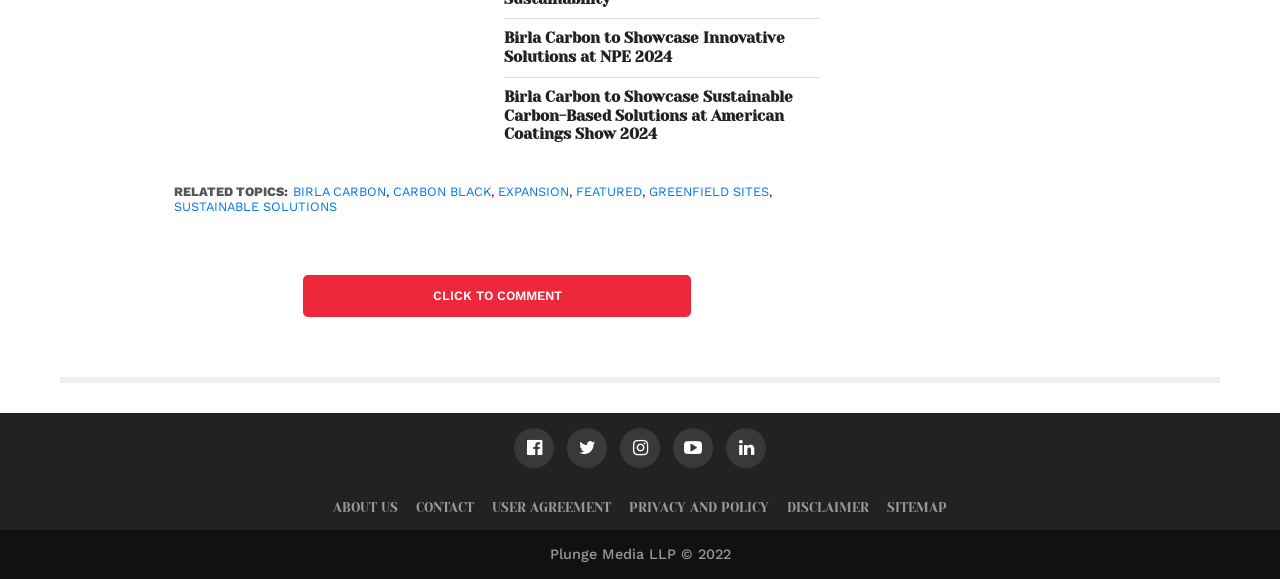Based on the image, please respond to the question with as much detail as possible:
What is the copyright information?

The webpage has a footer section that displays the copyright information, which is 'Plunge Media LLP 2022', indicating that the website is owned by Plunge Media LLP and the copyright is from 2022.